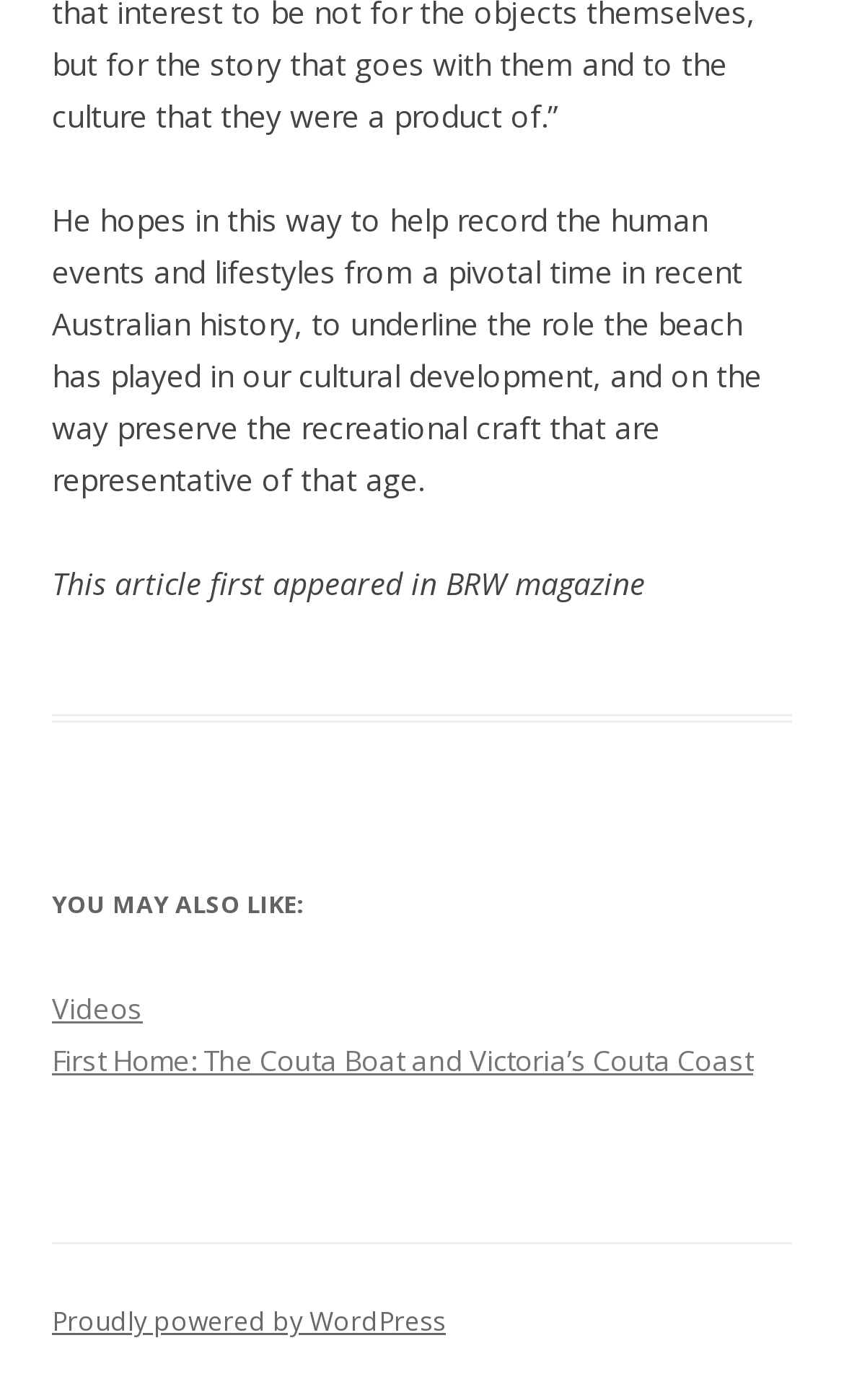Using the element description provided, determine the bounding box coordinates in the format (top-left x, top-left y, bottom-right x, bottom-right y). Ensure that all values are floating point numbers between 0 and 1. Element description: Videos

[0.062, 0.707, 0.169, 0.735]